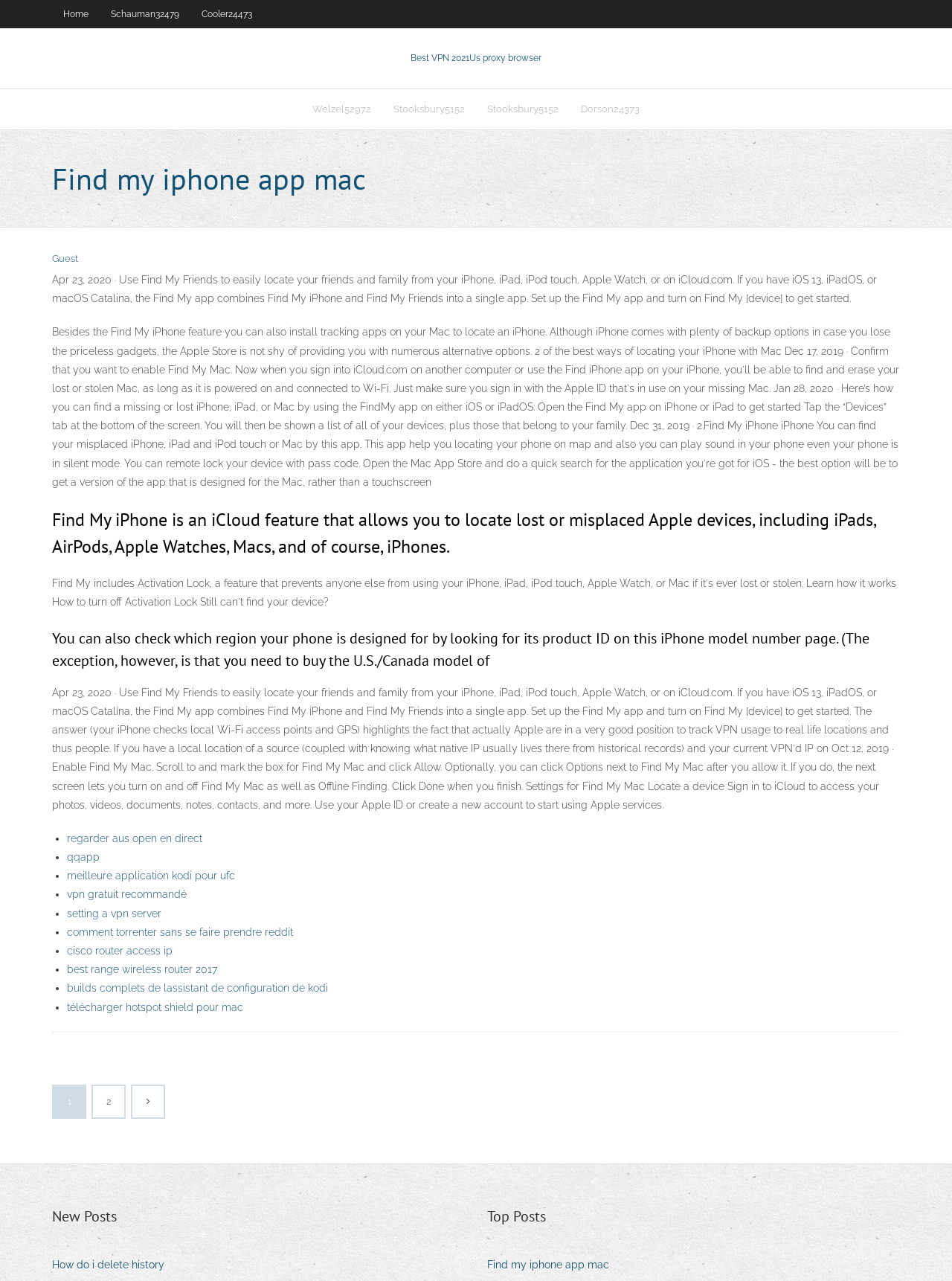Please provide a short answer using a single word or phrase for the question:
What type of content is listed below the 'Find My iPhone is an iCloud feature...' heading?

Links to related topics